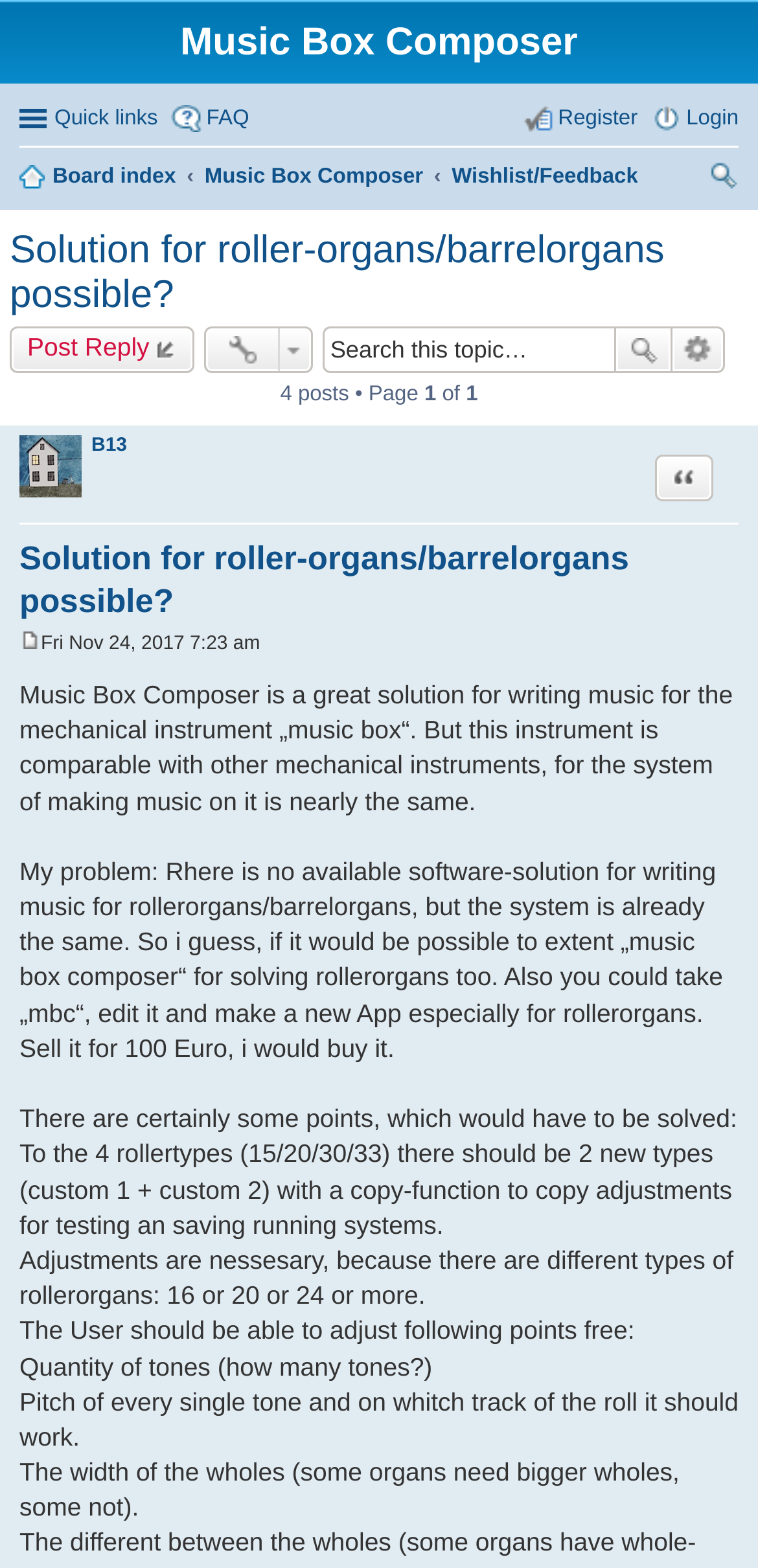Find the bounding box coordinates of the clickable area required to complete the following action: "Click on the 'Login' menu item".

[0.859, 0.061, 0.974, 0.091]